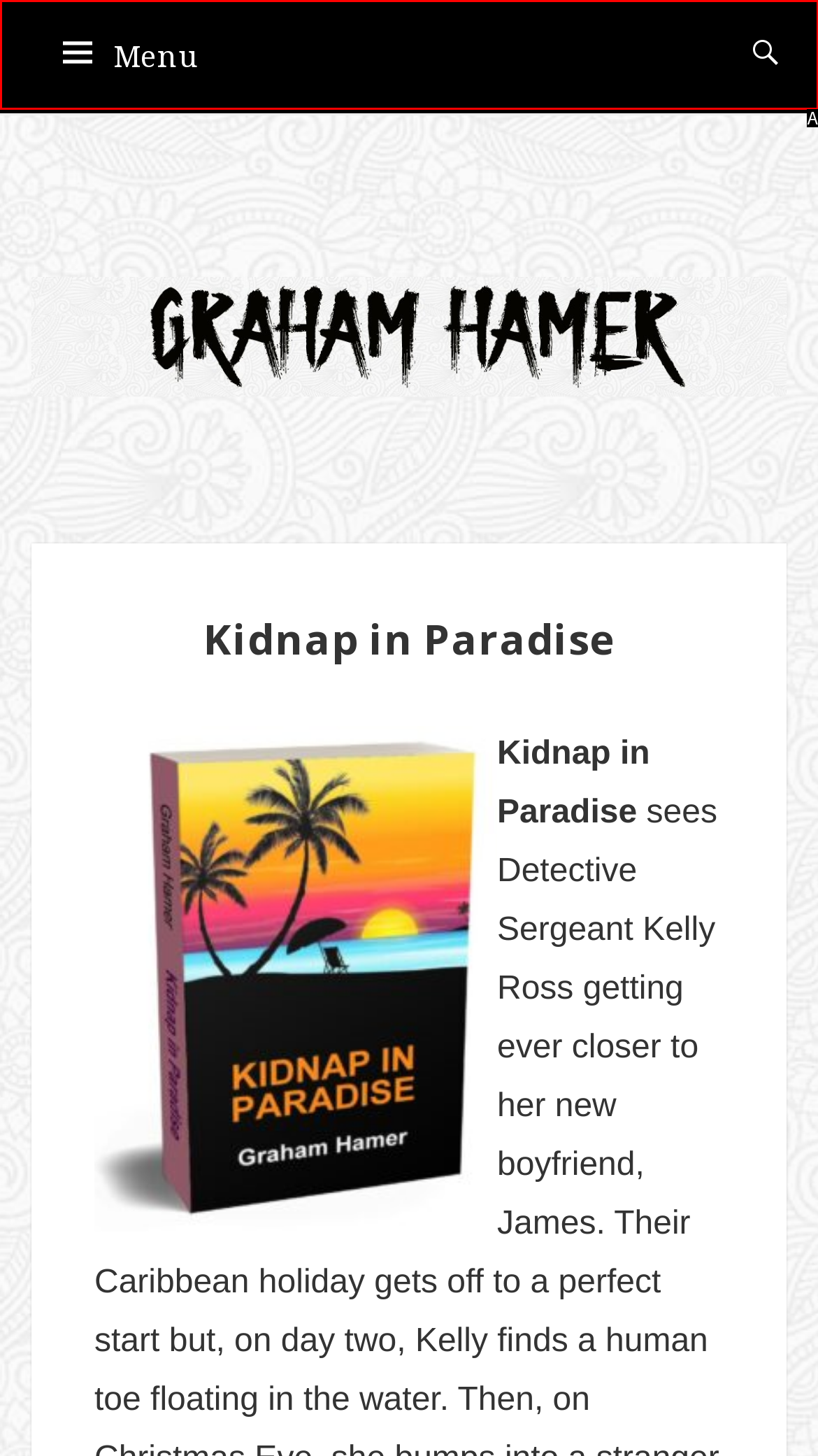Select the option that aligns with the description: Menu
Respond with the letter of the correct choice from the given options.

A